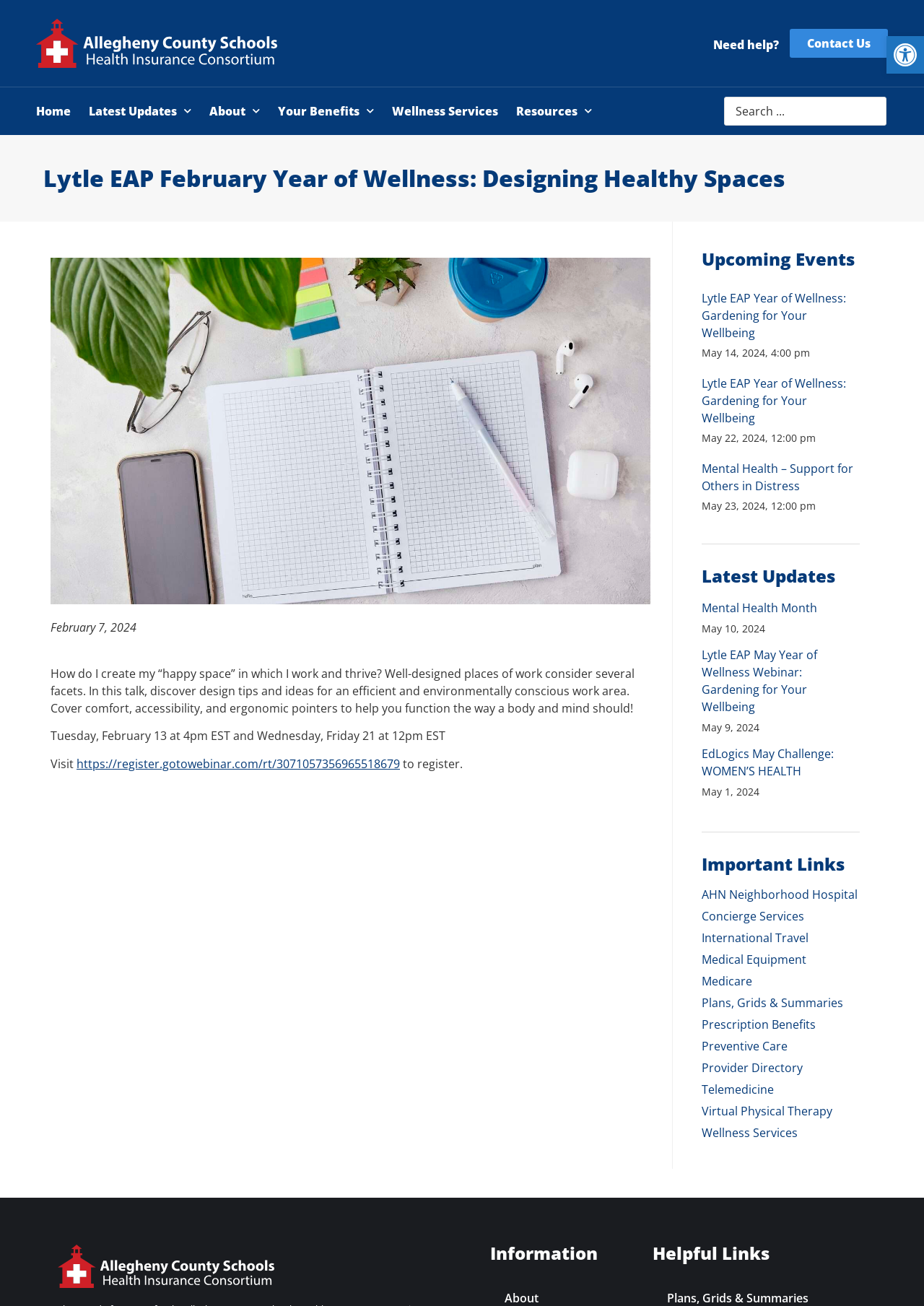Can you specify the bounding box coordinates of the area that needs to be clicked to fulfill the following instruction: "Learn about mental health support"?

[0.759, 0.352, 0.931, 0.379]